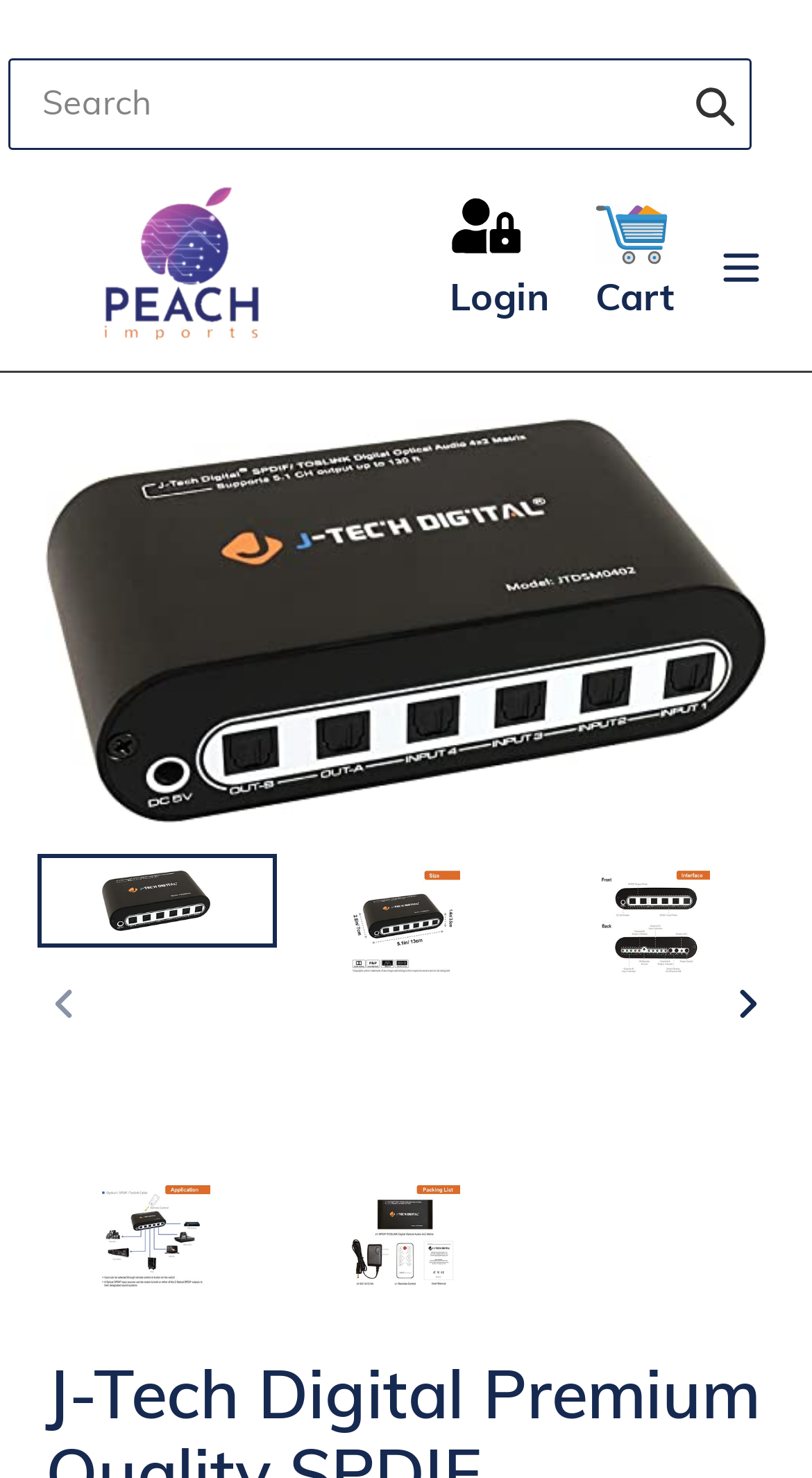Identify the bounding box coordinates for the element that needs to be clicked to fulfill this instruction: "Open menu". Provide the coordinates in the format of four float numbers between 0 and 1: [left, top, right, bottom].

[0.859, 0.144, 0.967, 0.21]